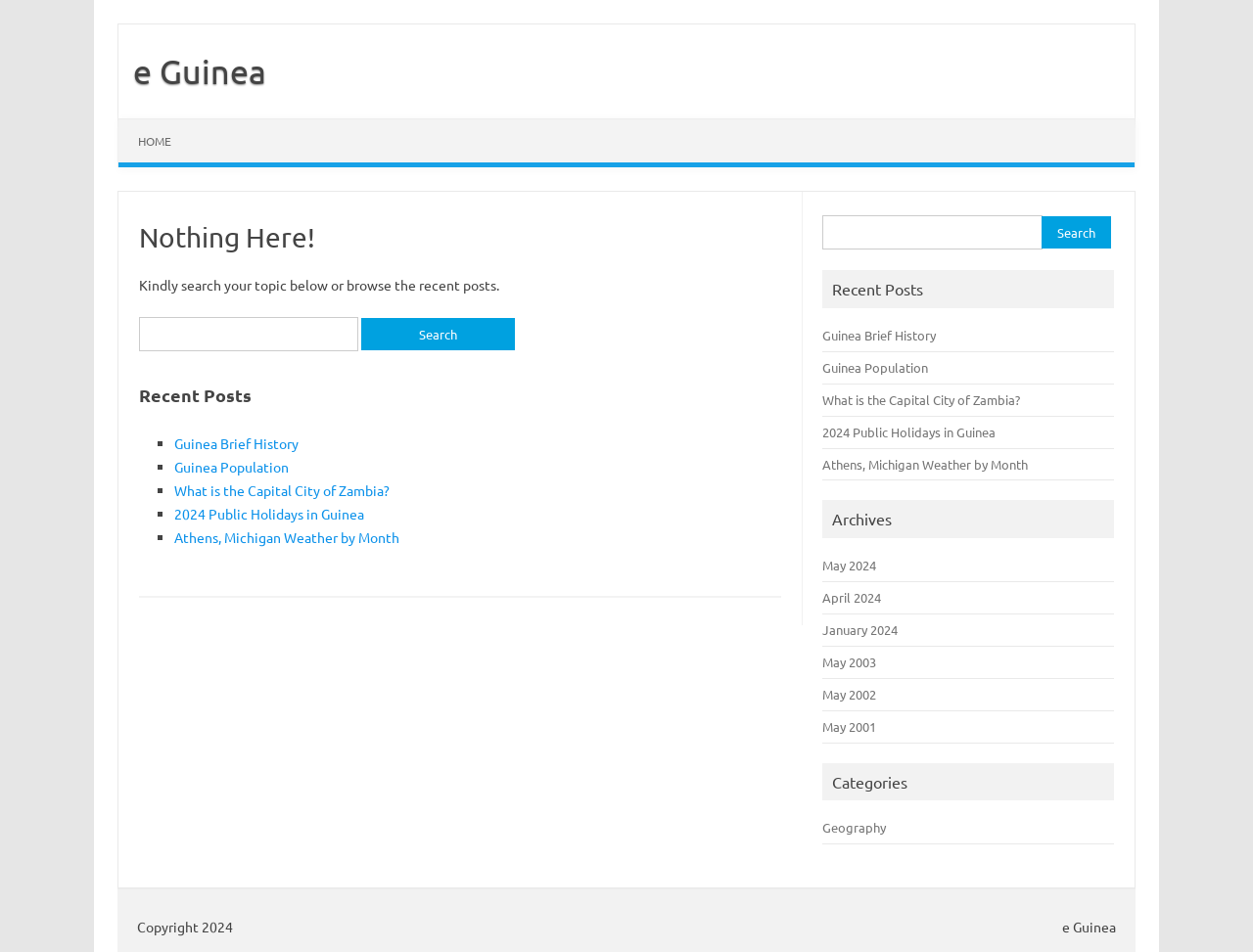What categories are available?
Using the visual information from the image, give a one-word or short-phrase answer.

Geography